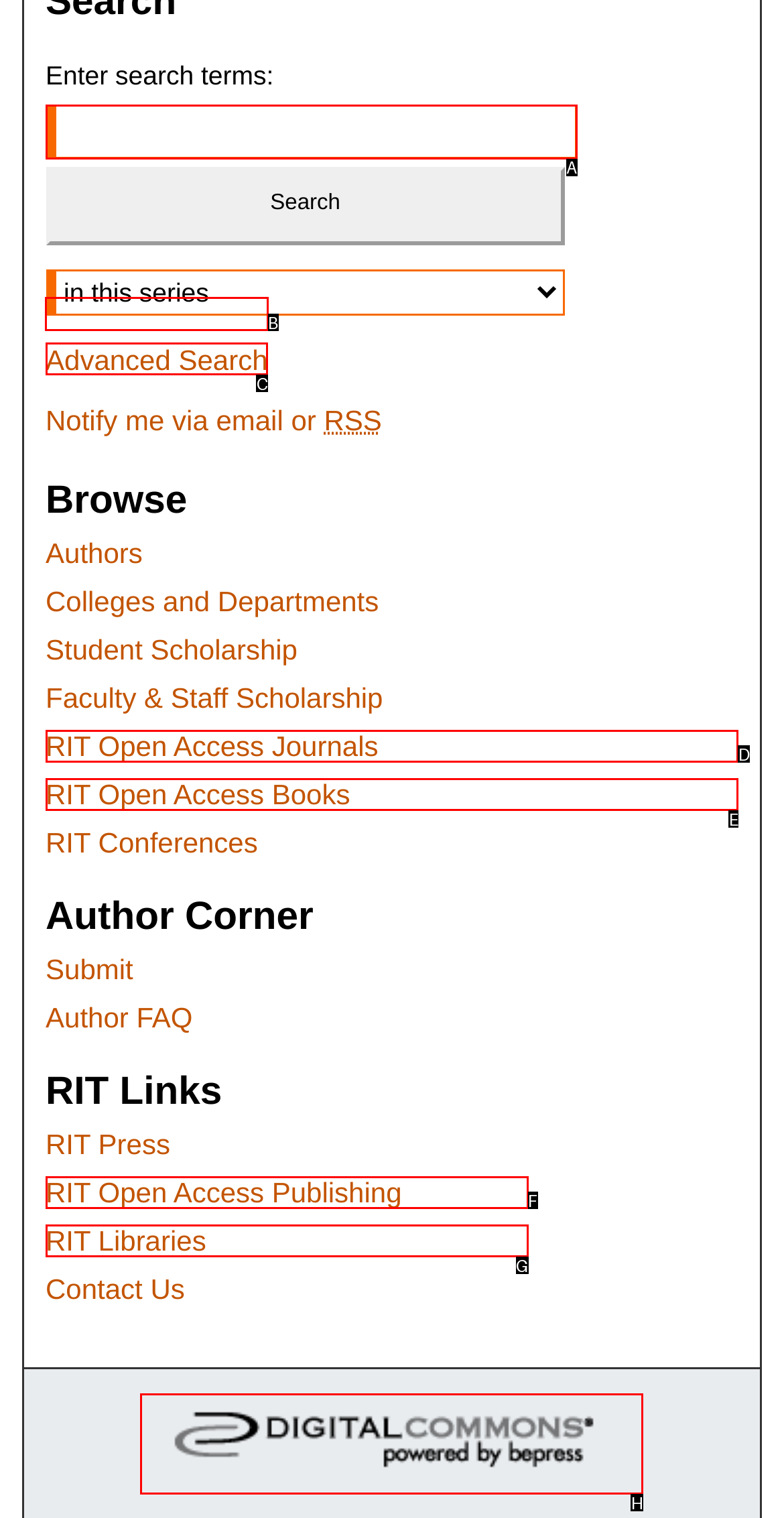Select the proper UI element to click in order to perform the following task: Go to Advanced Search. Indicate your choice with the letter of the appropriate option.

B